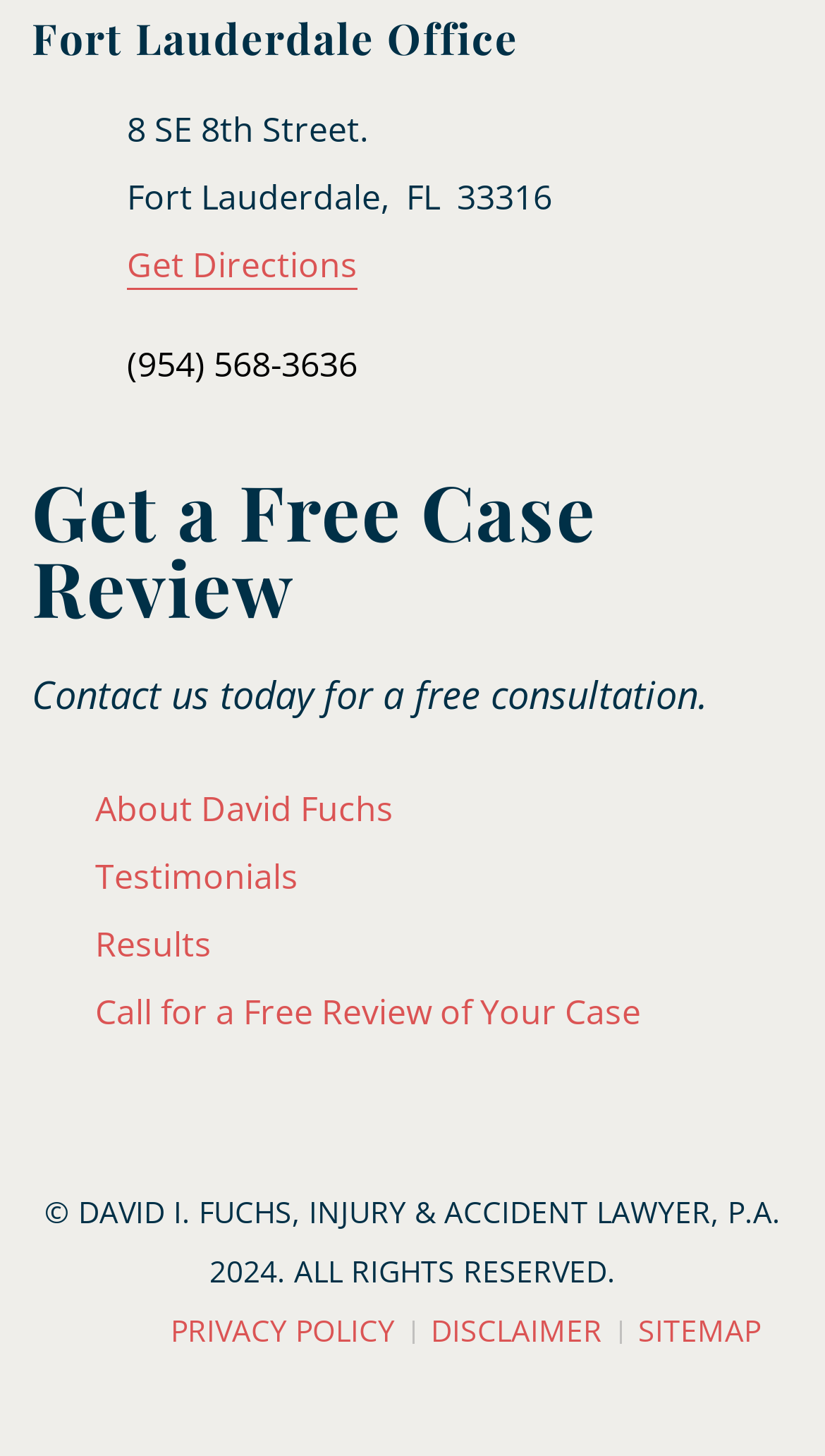Locate the bounding box coordinates of the clickable area to execute the instruction: "Listen on Apple Podcasts". Provide the coordinates as four float numbers between 0 and 1, represented as [left, top, right, bottom].

None